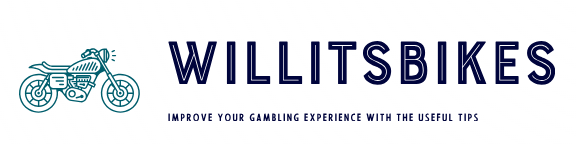Convey a rich and detailed description of the image.

The image features the logo for "Will Its Bikes," prominently displaying the name in bold, navy blue letters paired with a playful illustration of a motorcycle. Positioned to the left, the bike icon is intricately designed, conveying a sense of movement and excitement, invoking themes of adventure. Below the logo, a tagline reads, “Improve your gambling experience with the useful tips,” highlighting the focus of the platform. The overall aesthetic is modern and engaging, suggesting a blend of leisure and informative content, perfectly suited for an audience seeking both tips on gambling and the thrill of biking.